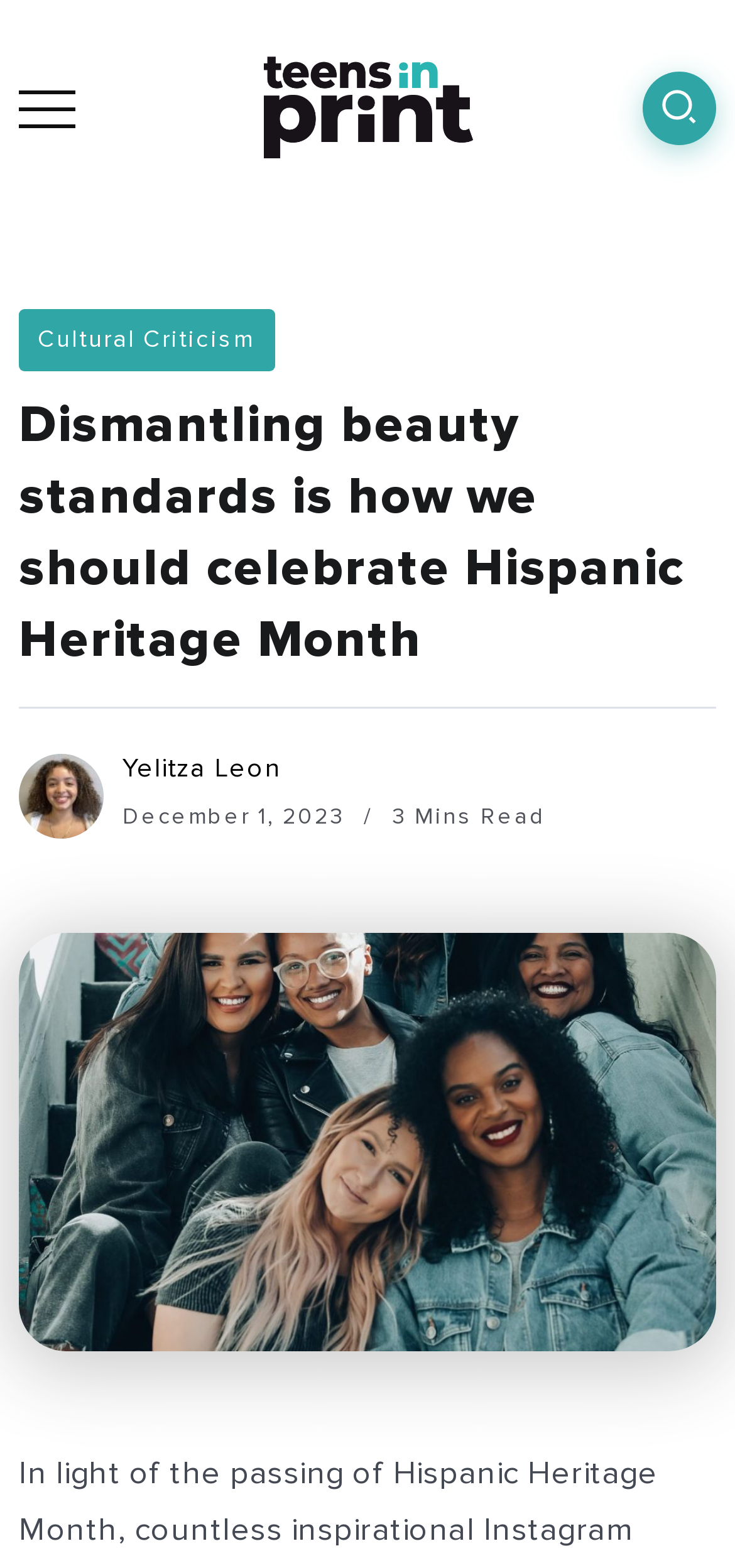Use a single word or phrase to answer the following:
What is the category of the article?

Cultural Criticism